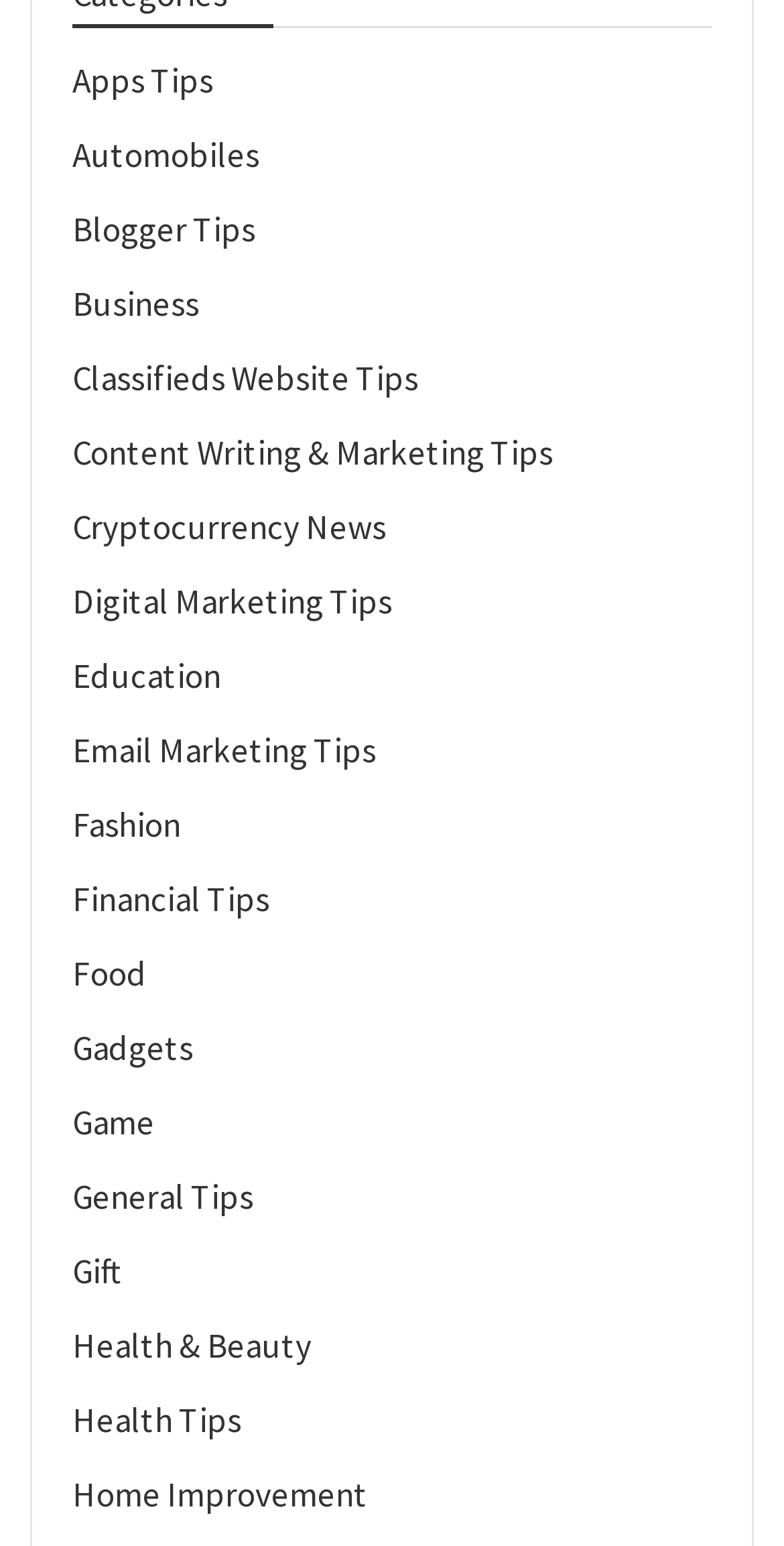Based on the description "Classifieds Website Tips", find the bounding box of the specified UI element.

[0.092, 0.231, 0.533, 0.259]